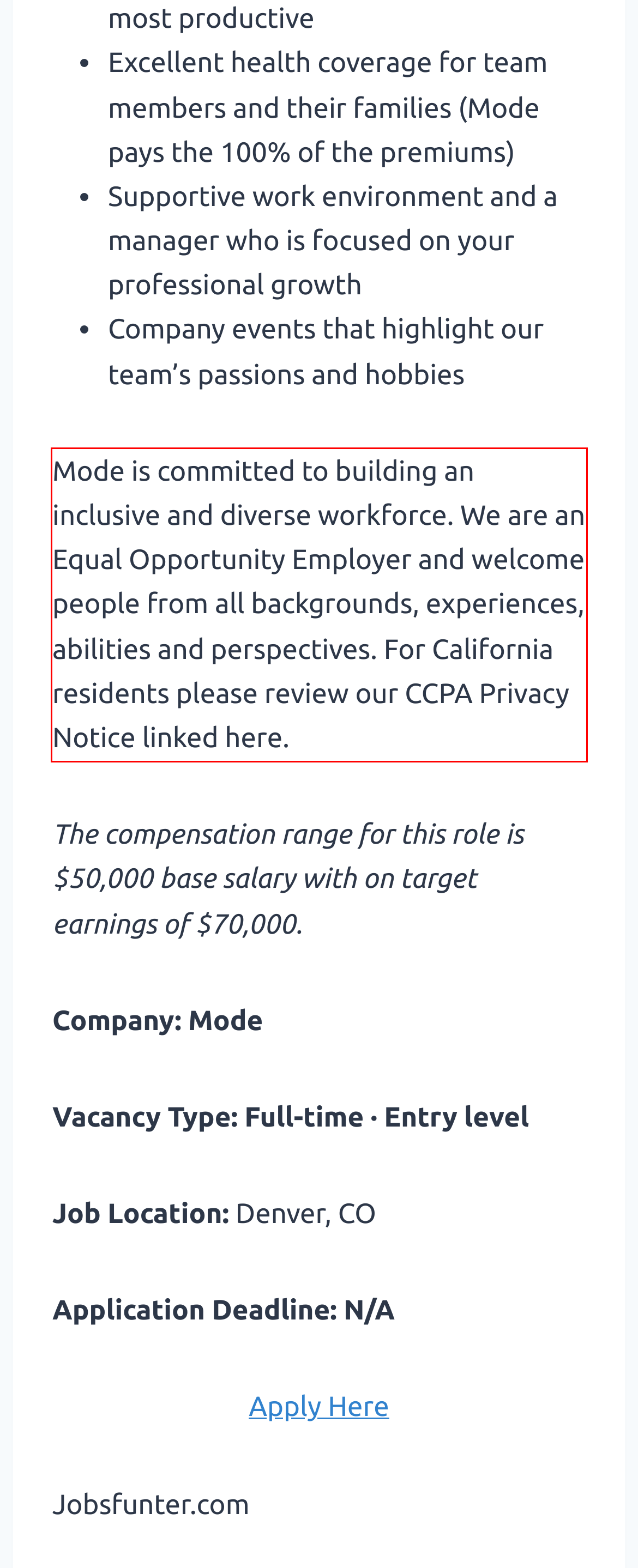Please examine the screenshot of the webpage and read the text present within the red rectangle bounding box.

Mode is committed to building an inclusive and diverse workforce. We are an Equal Opportunity Employer and welcome people from all backgrounds, experiences, abilities and perspectives. For California residents please review our CCPA Privacy Notice linked here.